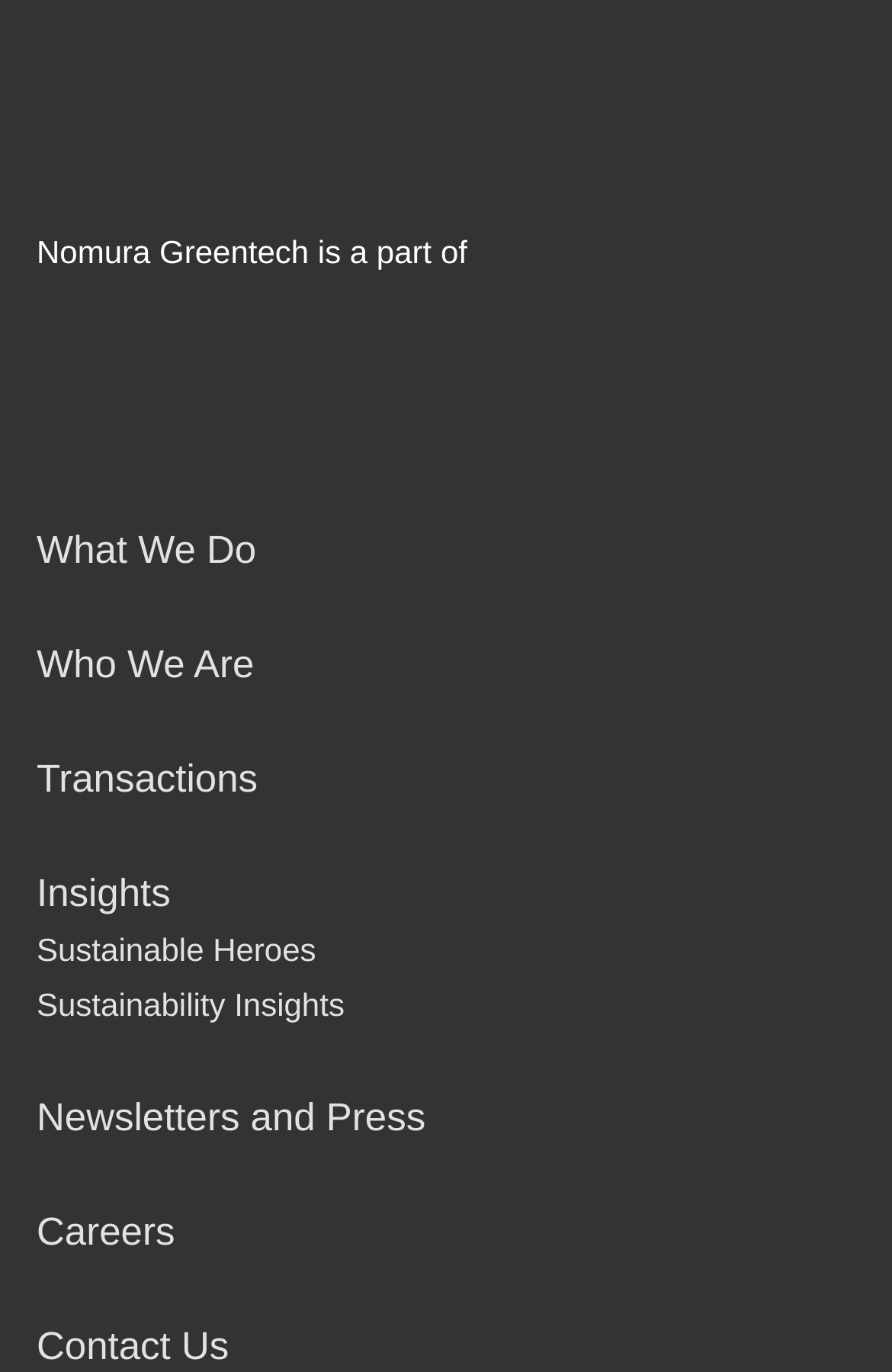Identify the bounding box coordinates for the UI element described as follows: Return & Refund Policy. Use the format (top-left x, top-left y, bottom-right x, bottom-right y) and ensure all values are floating point numbers between 0 and 1.

None